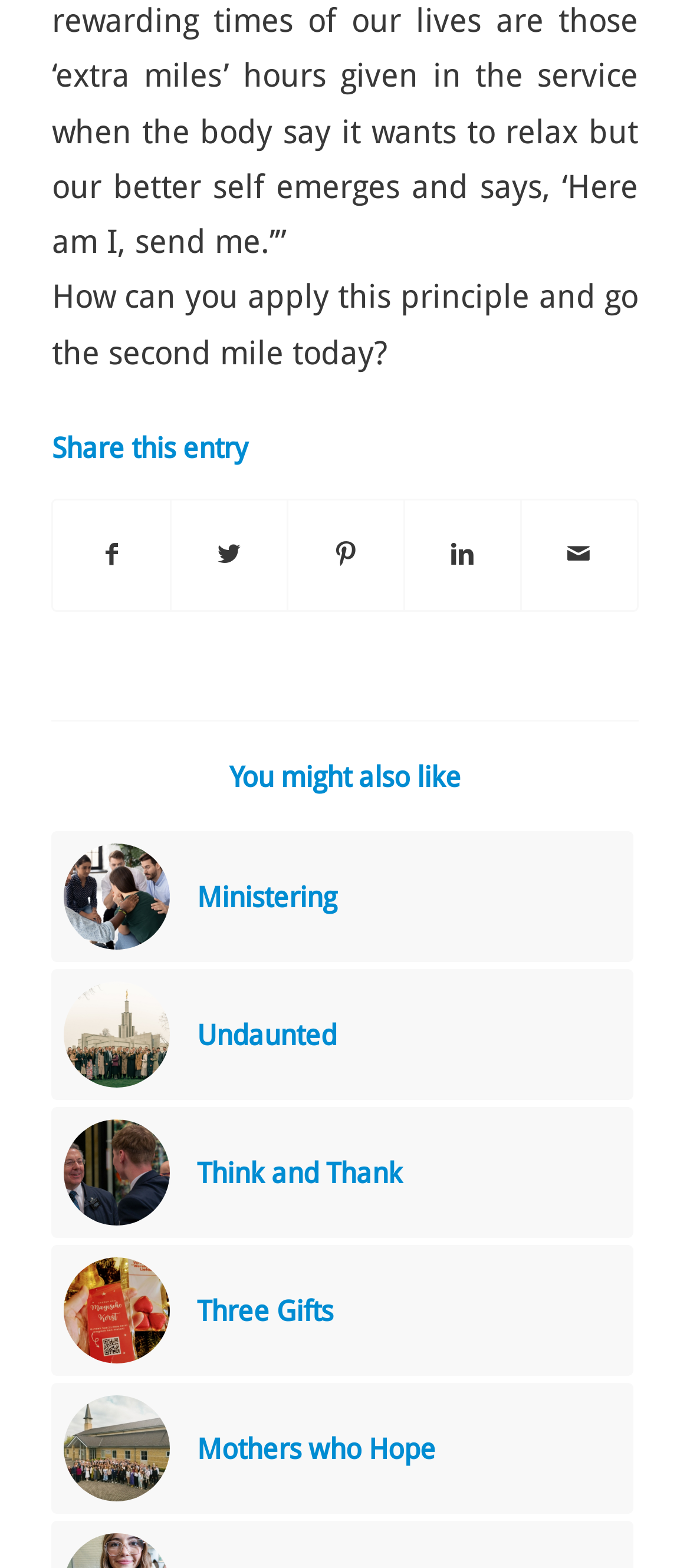Based on the element description: "Undaunted", identify the UI element and provide its bounding box coordinates. Use four float numbers between 0 and 1, [left, top, right, bottom].

[0.075, 0.618, 0.917, 0.702]